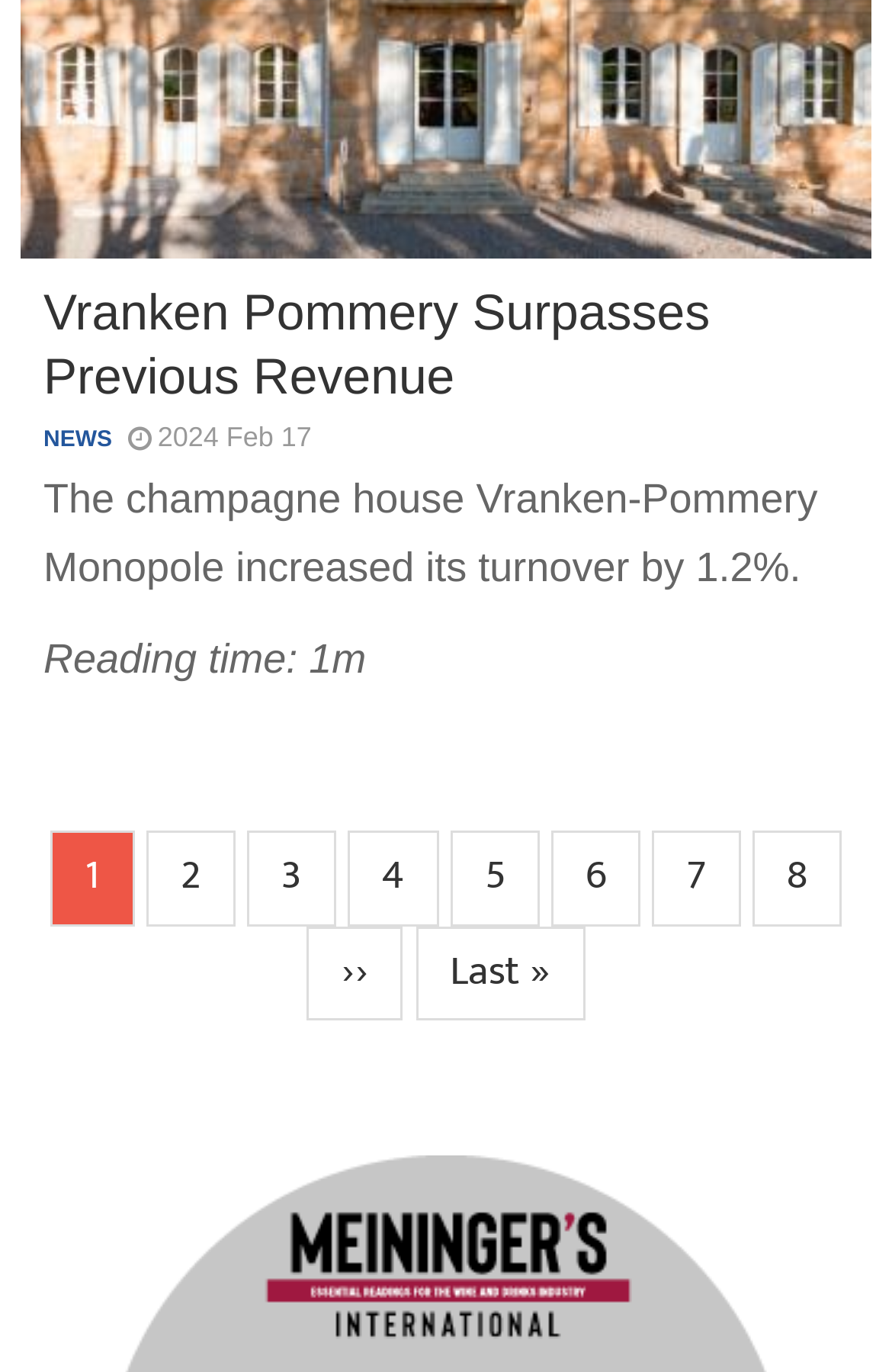Could you highlight the region that needs to be clicked to execute the instruction: "Go to the next page"?

[0.345, 0.675, 0.453, 0.744]